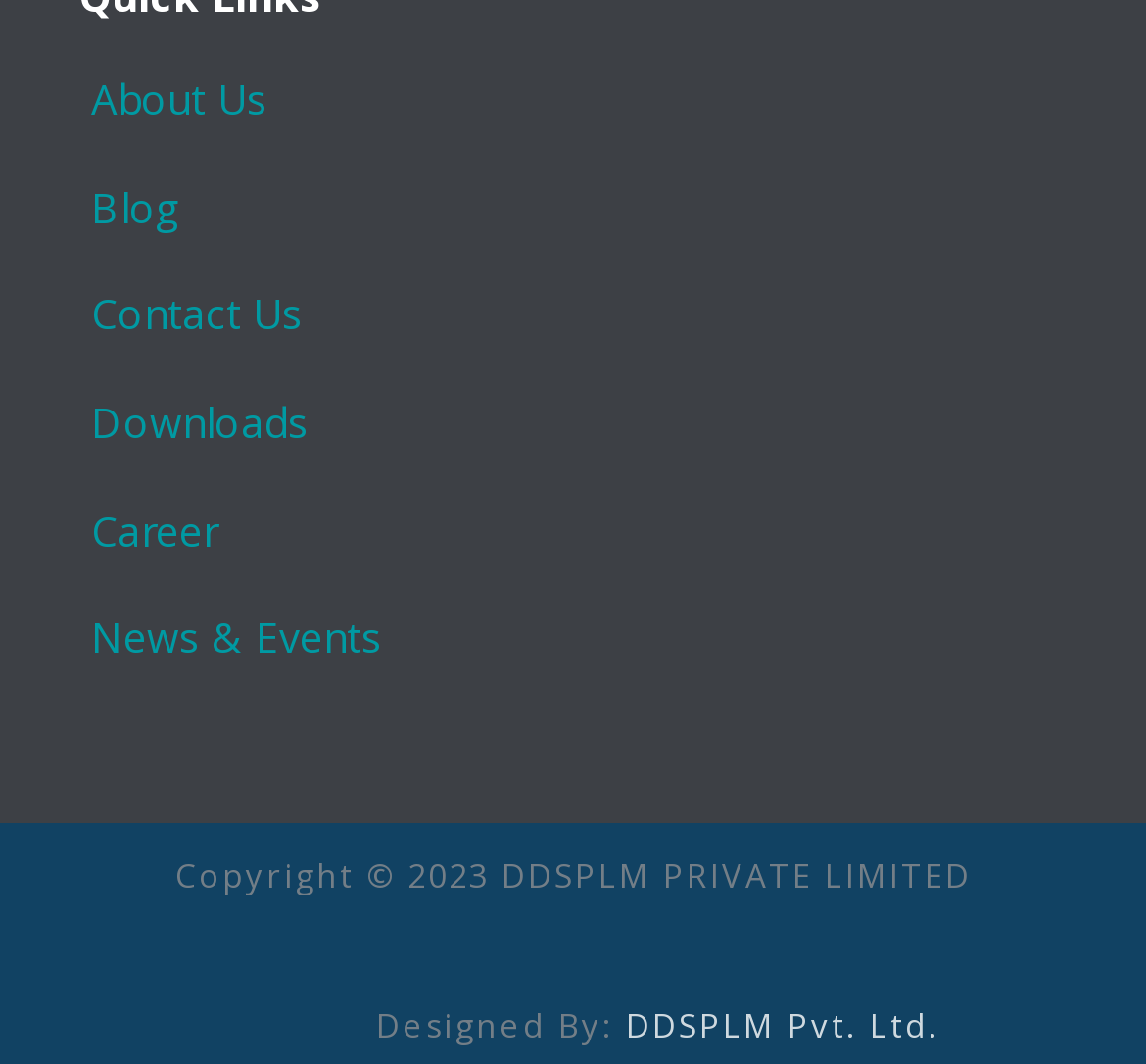Bounding box coordinates are to be given in the format (top-left x, top-left y, bottom-right x, bottom-right y). All values must be floating point numbers between 0 and 1. Provide the bounding box coordinate for the UI element described as: DDSPLM Pvt. Ltd.

[0.546, 0.941, 0.821, 0.982]